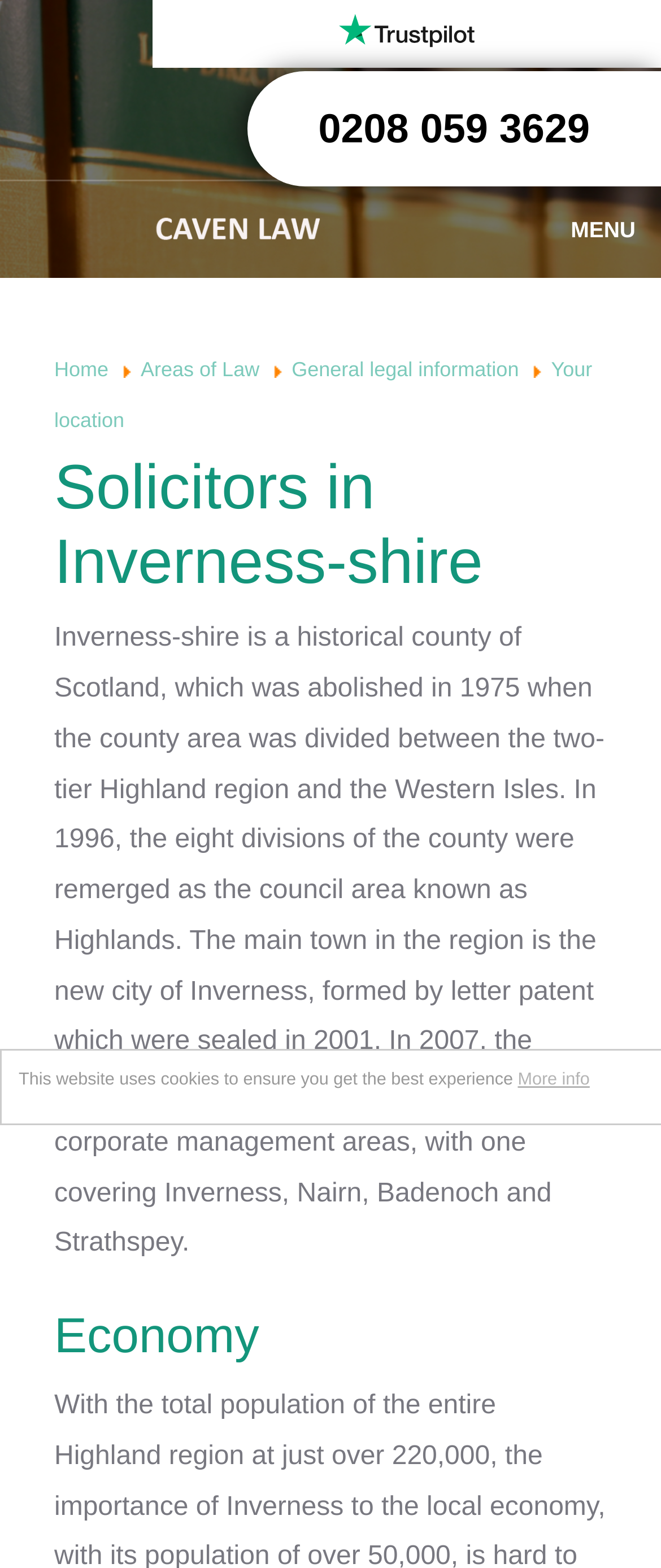Provide a thorough and detailed response to the question by examining the image: 
What is the phone number to call for free?

I found the phone number by looking at the layout table element, which contains a layout table row, and then a layout table cell with the text '0208 059 3629'.